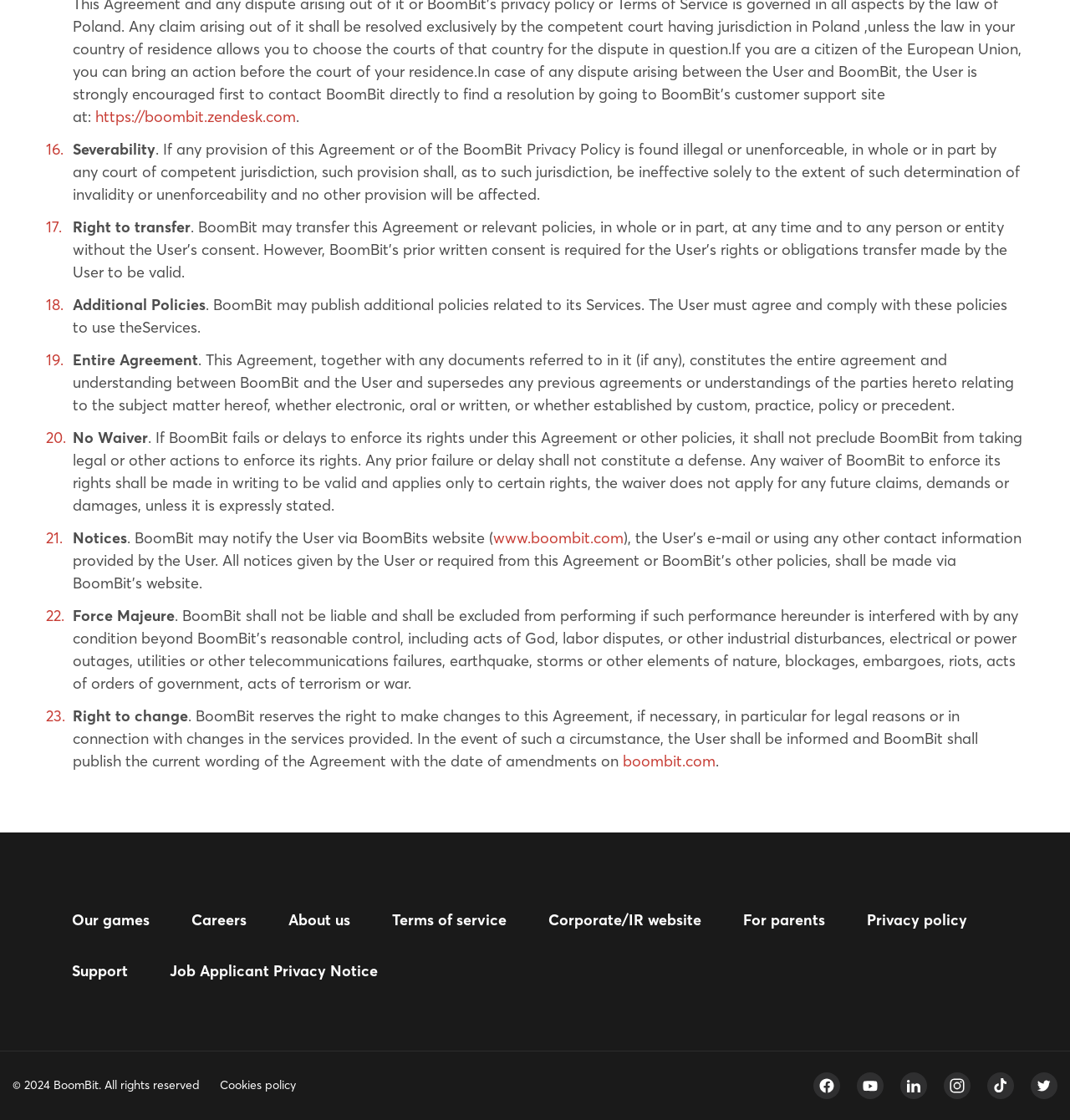Locate the bounding box coordinates of the clickable area needed to fulfill the instruction: "Click the 'Terms of service' link".

[0.366, 0.813, 0.473, 0.83]